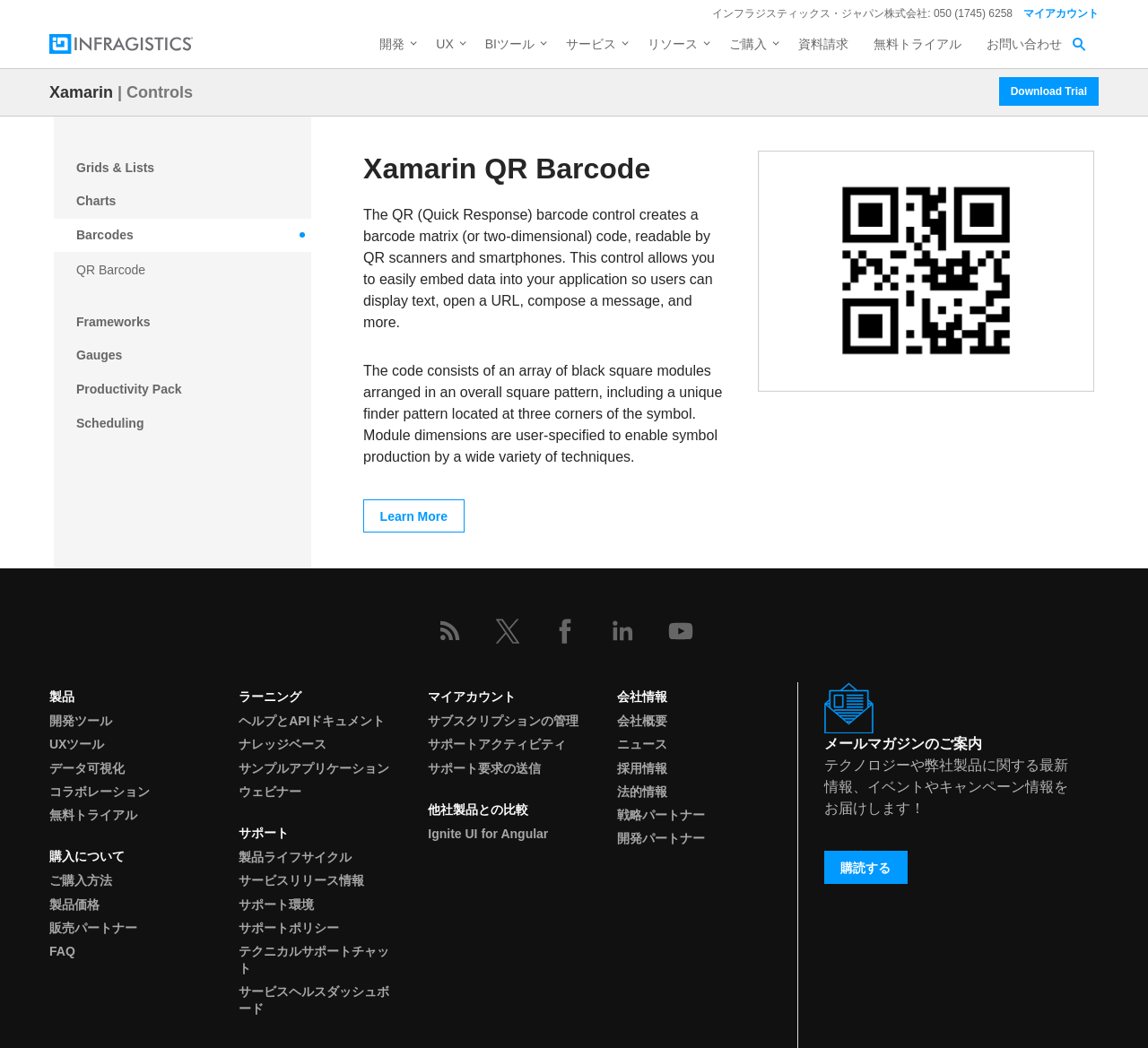Please indicate the bounding box coordinates for the clickable area to complete the following task: "Download trial". The coordinates should be specified as four float numbers between 0 and 1, i.e., [left, top, right, bottom].

[0.87, 0.074, 0.957, 0.101]